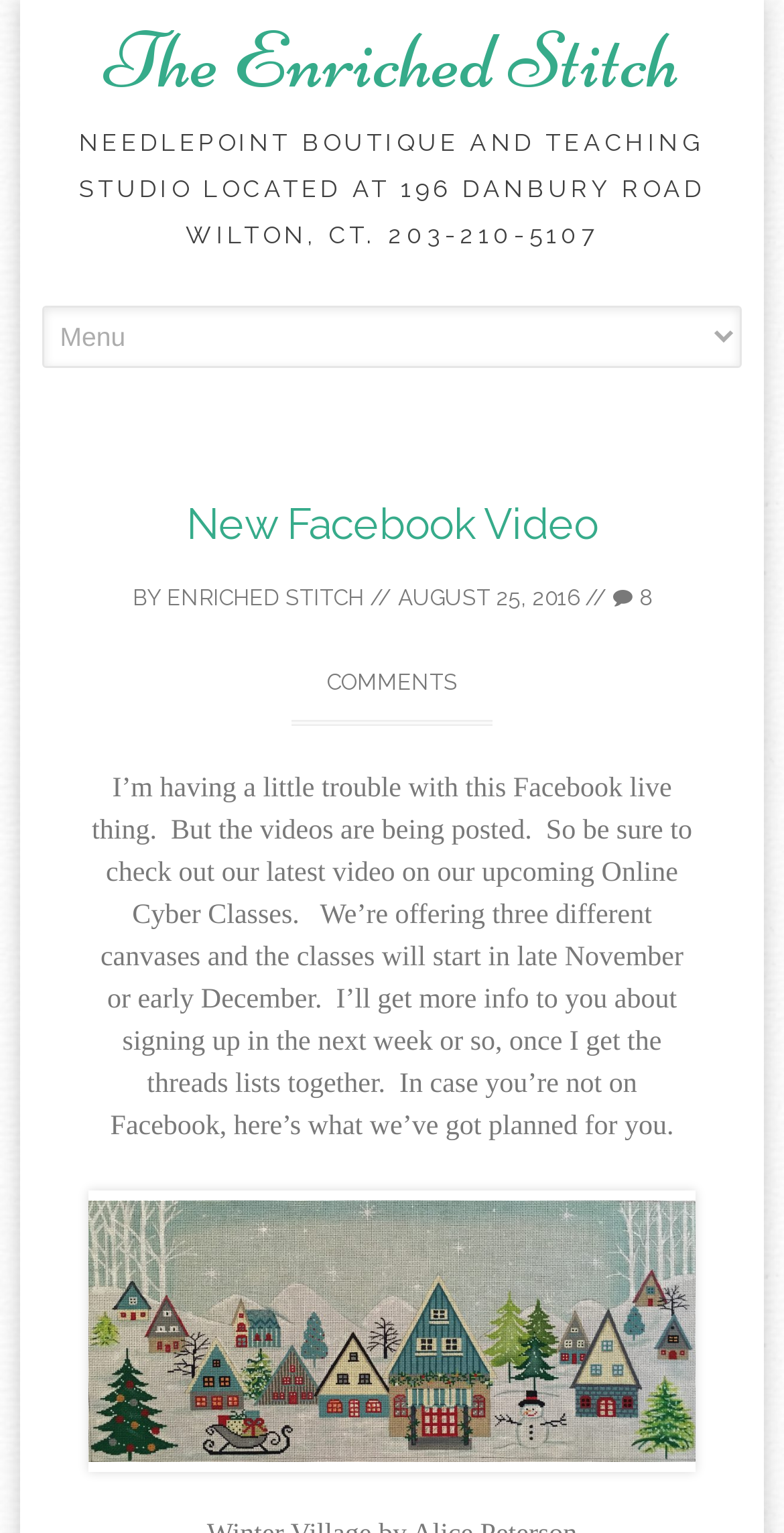Using a single word or phrase, answer the following question: 
What is the name of the boutique?

NEEDLEPOINT BOUTIQUE